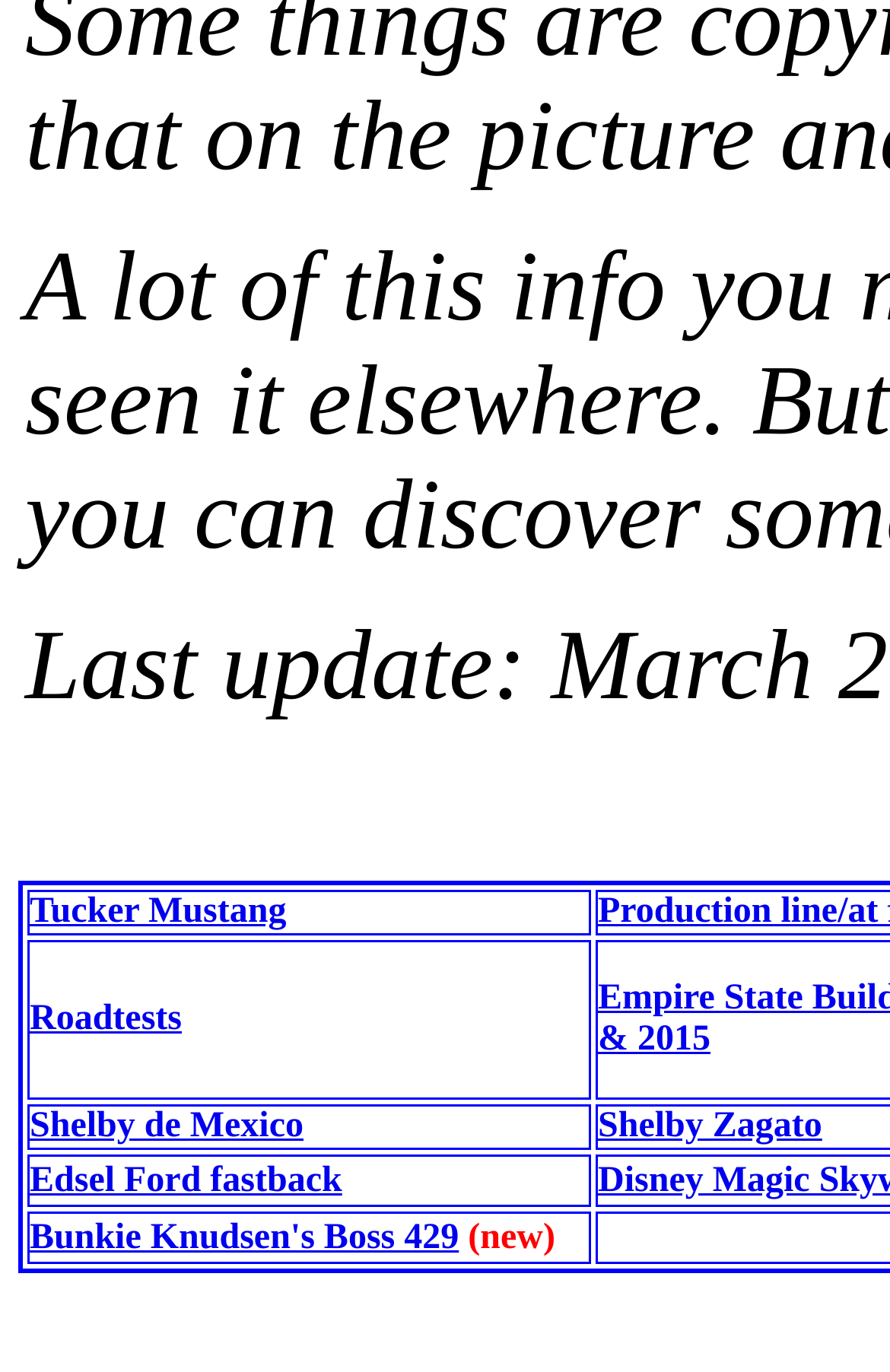Find the bounding box coordinates for the element described here: "Shelby Zagato".

[0.672, 0.807, 0.924, 0.835]